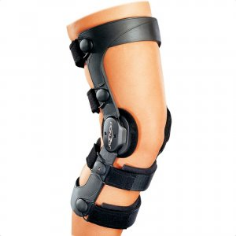Describe all the aspects of the image extensively.

The image depicts a knee brace designed to provide support and stability to the knee joint. The brace features a sleek black design, constructed with durable straps and adjustable components, ensuring a secure fit. This type of knee brace is often used for various purposes, including rehabilitation, functional support, and pain relief. It is particularly beneficial for individuals experiencing knee instability or recovering from injuries. The product exemplifies modern orthopedic aids, combining functionality with ergonomic design, suitable for both athletes and individuals undergoing rehabilitation.